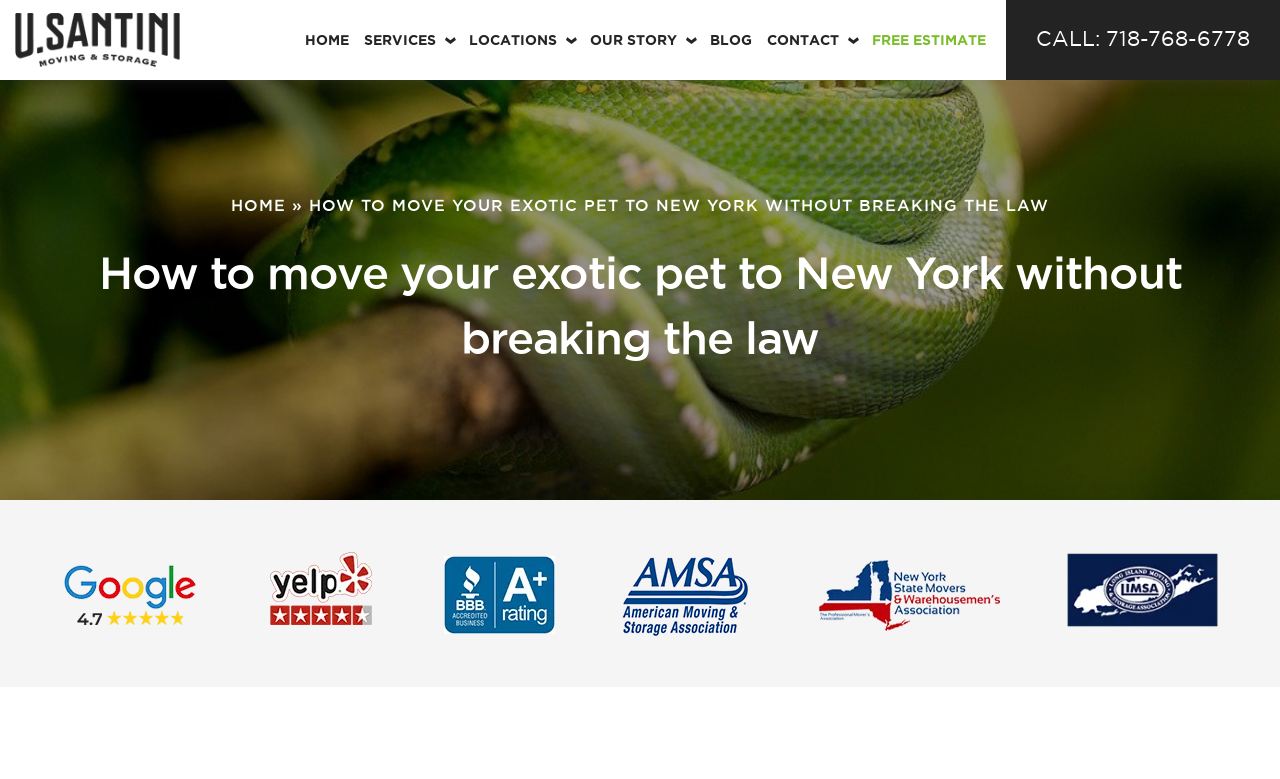Determine the main text heading of the webpage and provide its content.

How to move your exotic pet to New York without breaking the law